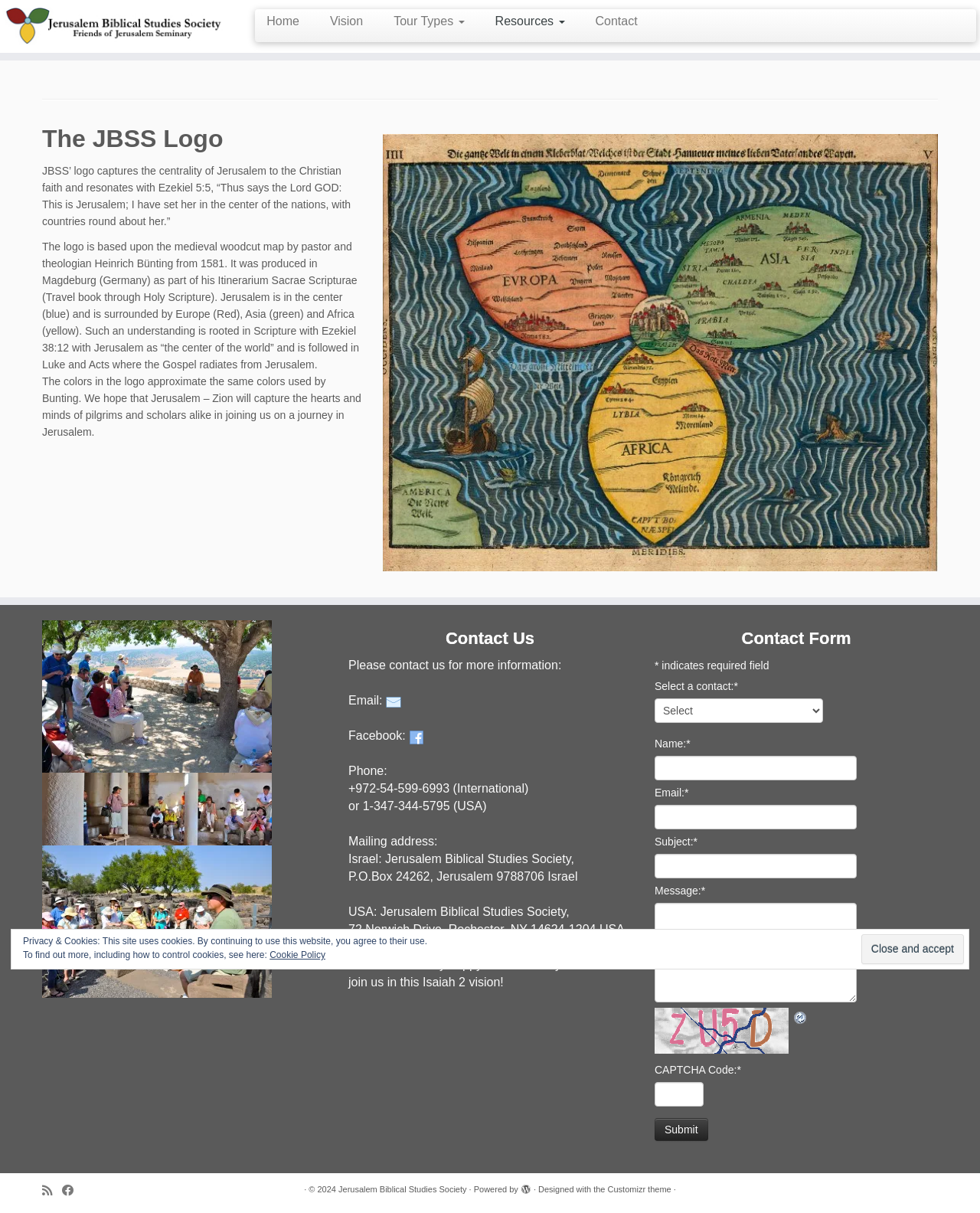Please provide a comprehensive response to the question based on the details in the image: What is the color of Jerusalem in the logo?

I found the answer by reading the text that describes the logo. It says 'Jerusalem is in the center (blue) and is surrounded by Europe (Red), Asia (green) and Africa (yellow).' This indicates that Jerusalem is represented by the color blue in the logo.